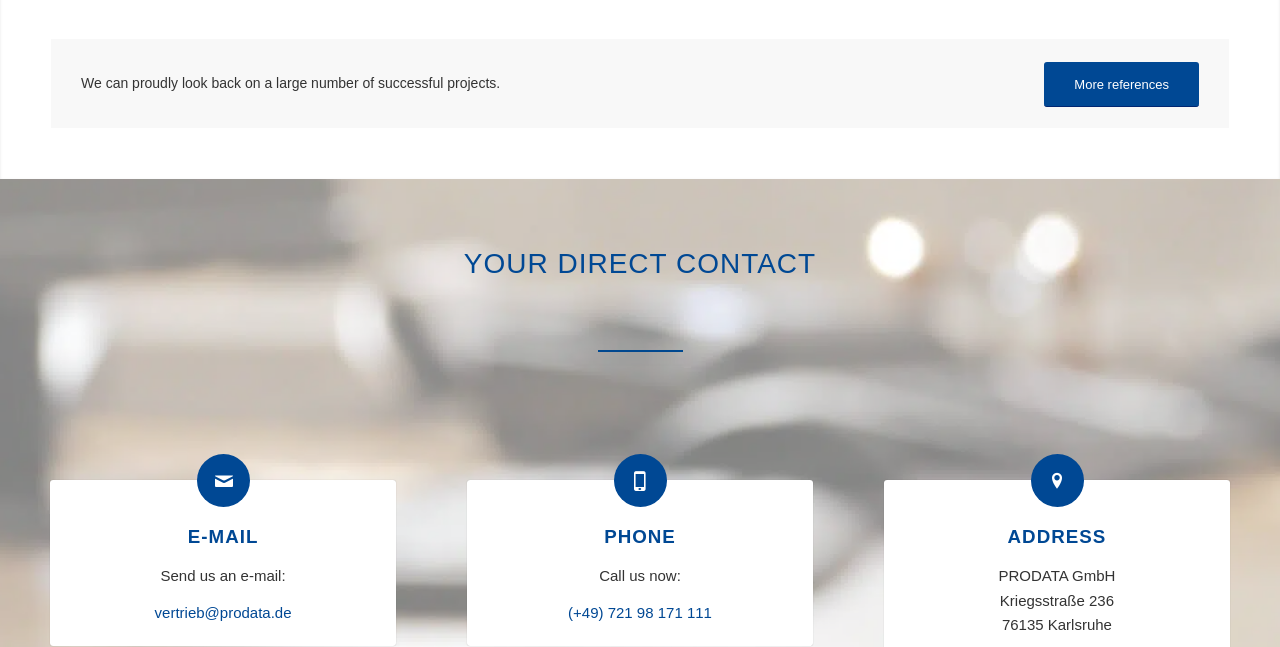Locate the coordinates of the bounding box for the clickable region that fulfills this instruction: "Send an email".

[0.121, 0.934, 0.228, 0.961]